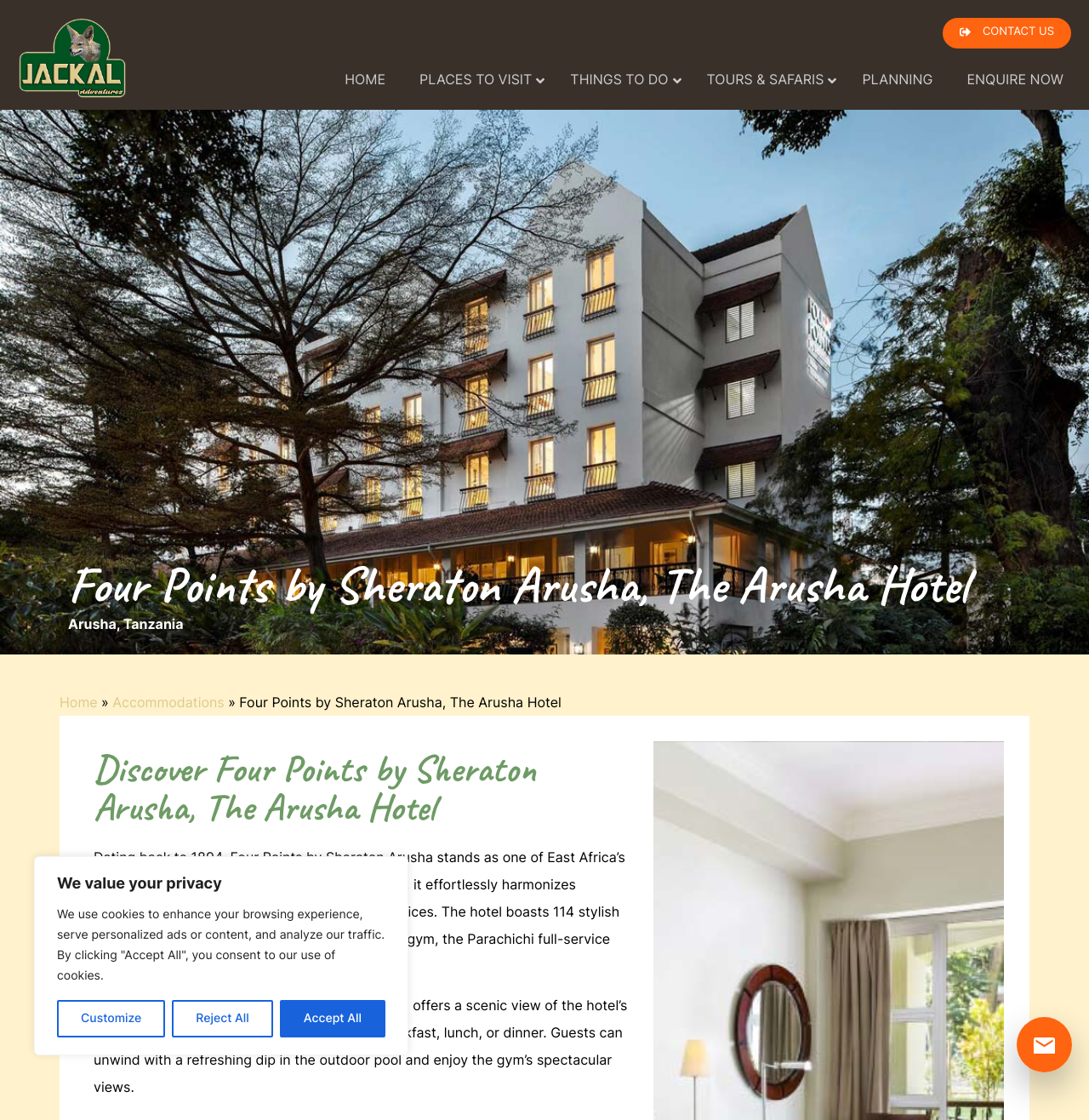Determine the bounding box coordinates of the clickable region to follow the instruction: "Explore the PLACES TO VISIT section".

[0.37, 0.052, 0.508, 0.09]